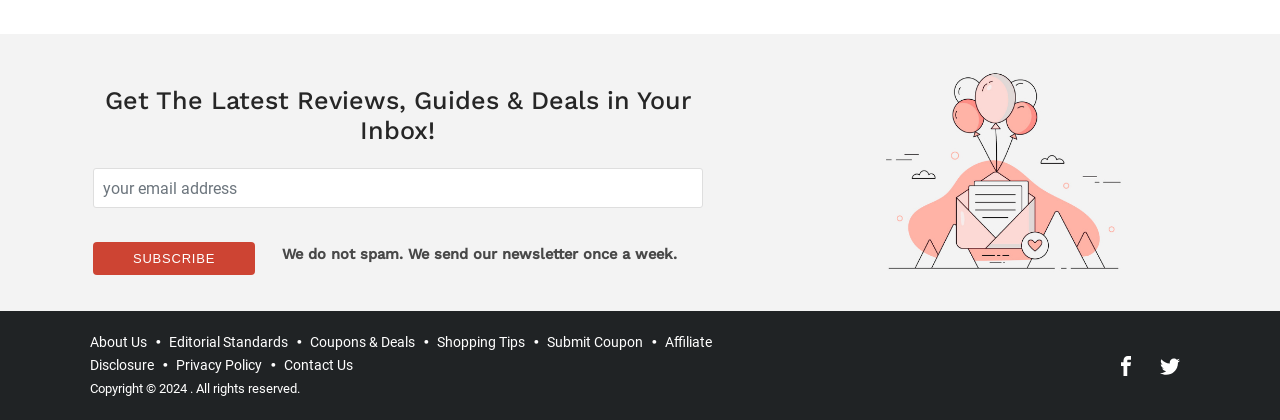Reply to the question with a brief word or phrase: What is the image on the right side of the page?

Newsletter image